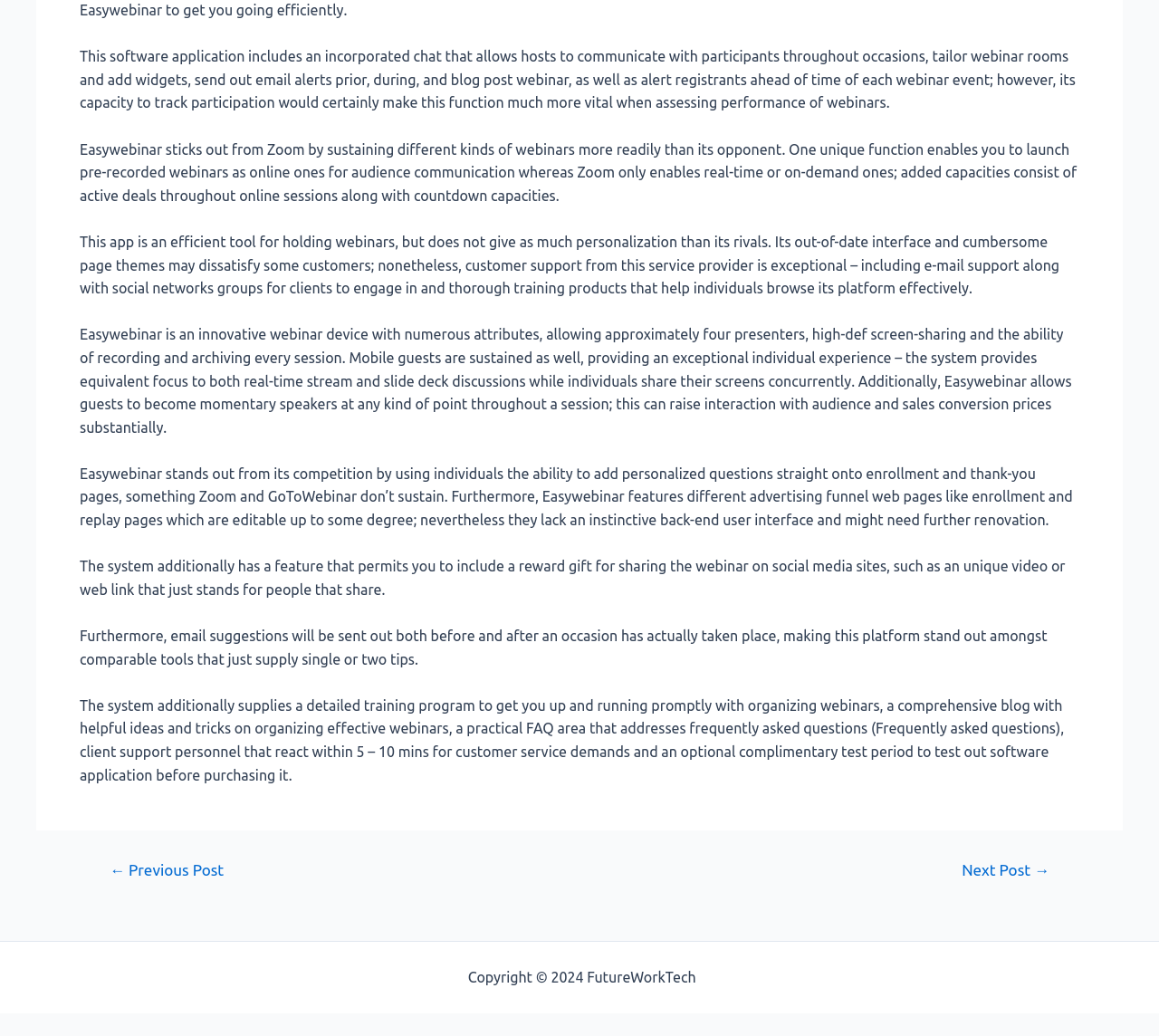What is unique about Easywebinar's webinar feature?
Based on the visual information, provide a detailed and comprehensive answer.

The text states that Easywebinar sticks out from Zoom by sustaining different kinds of webinars more readily than its opponent. One unique function enables you to launch pre-recorded webinars as live ones for audience communication whereas Zoom only enables real-time or on-demand ones. This suggests that Easywebinar's unique feature is launching pre-recorded webinars as live ones.